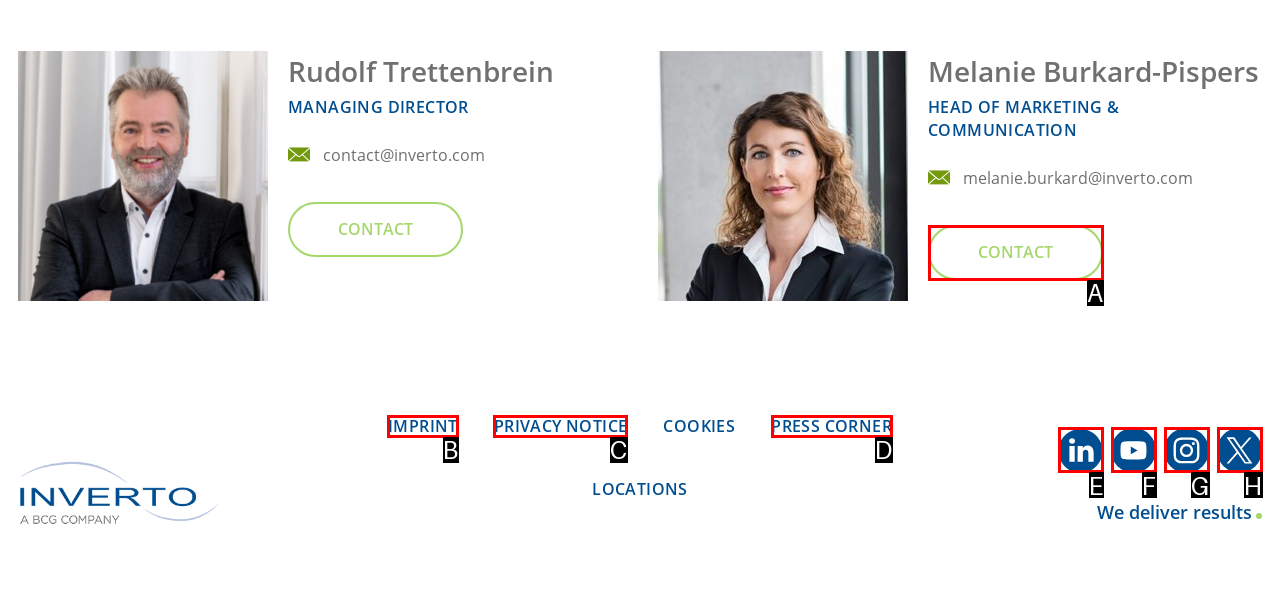Specify which HTML element I should click to complete this instruction: Go to imprint page Answer with the letter of the relevant option.

B